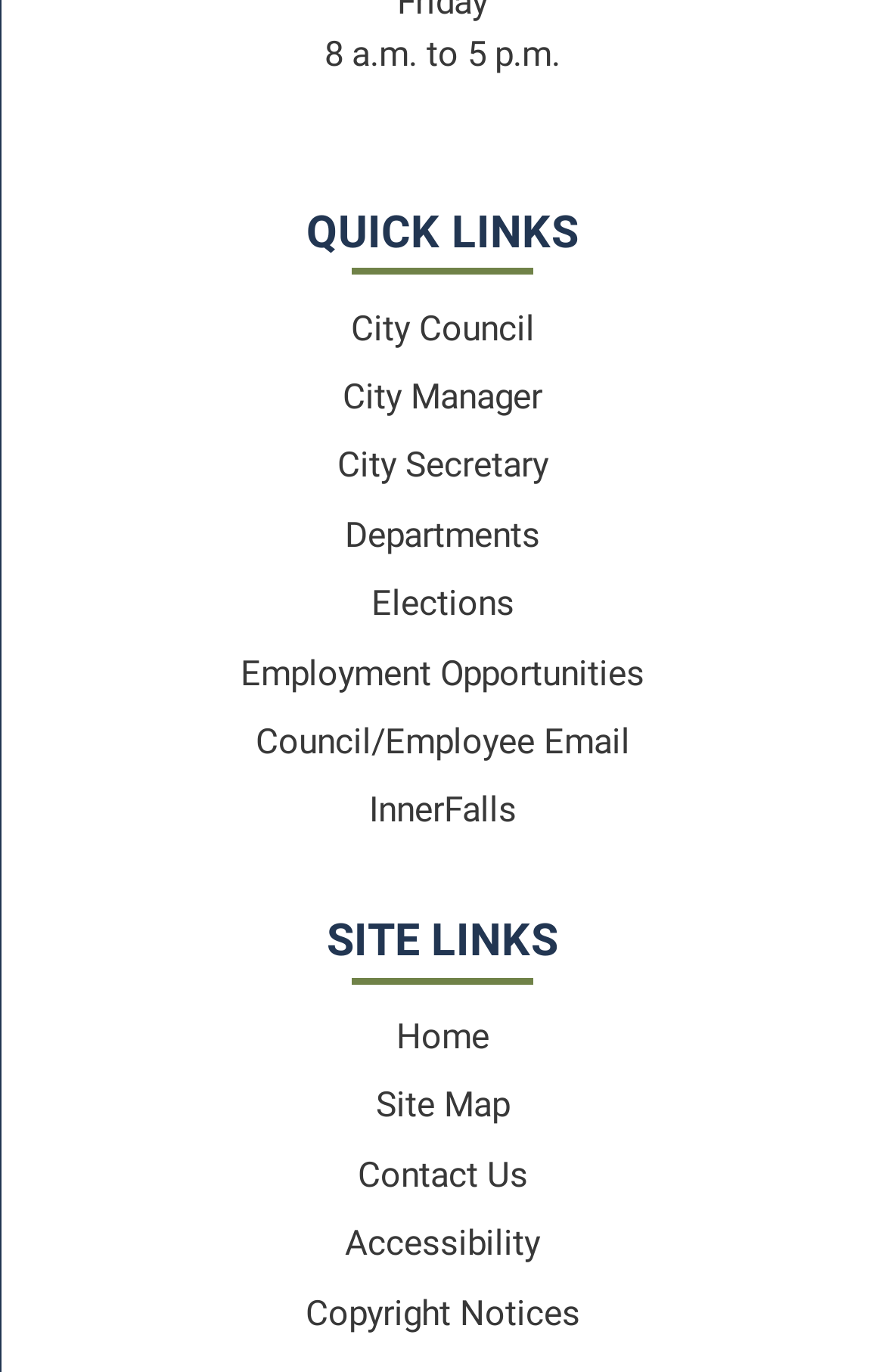From the webpage screenshot, predict the bounding box of the UI element that matches this description: "InnerFalls".

[0.417, 0.576, 0.583, 0.606]